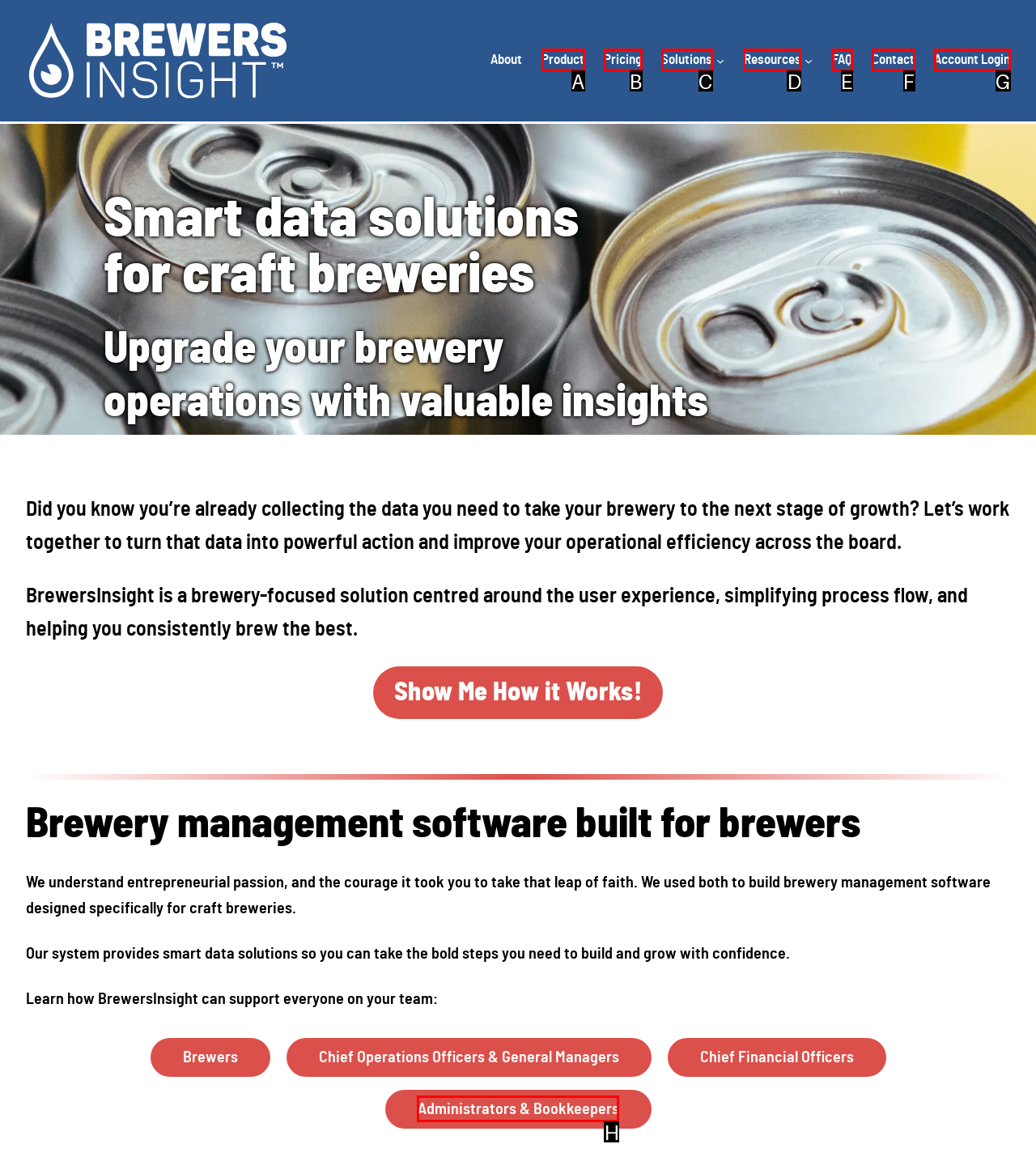Identify the HTML element that corresponds to the description: Resources Provide the letter of the matching option directly from the choices.

D